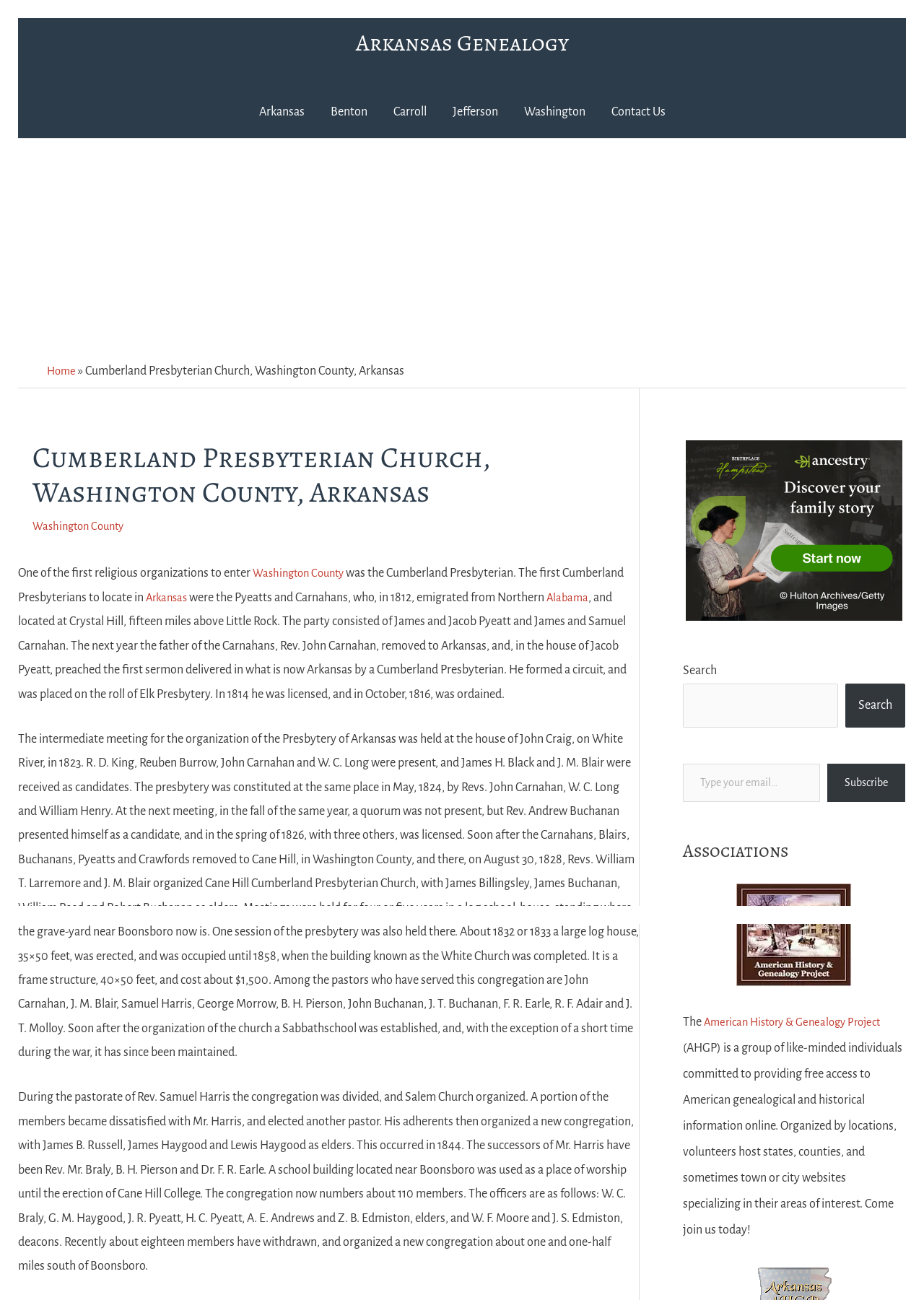Determine the bounding box coordinates for the area that needs to be clicked to fulfill this task: "Click on the 'Arkansas' link". The coordinates must be given as four float numbers between 0 and 1, i.e., [left, top, right, bottom].

[0.266, 0.07, 0.343, 0.11]